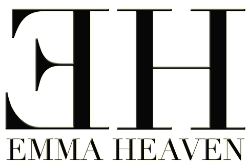Explain in detail what you see in the image.

The image prominently displays the logo for Emma Heaven, an online magazine focusing on entertainment and inspiration, particularly addressing themes around empowerment and confidence. The design features bold, capitalized letters "EH" stylized in a classy and modern font above the full name "EMMA HEAVEN," which suggests a sophisticated brand identity aimed at a mature audience. This logo likely appears on the magazine's homepage, capturing the essence of its content, which includes candid discussions on topics such as menopause and sexuality, encouraging readers to embrace their identities and explore new perspectives.